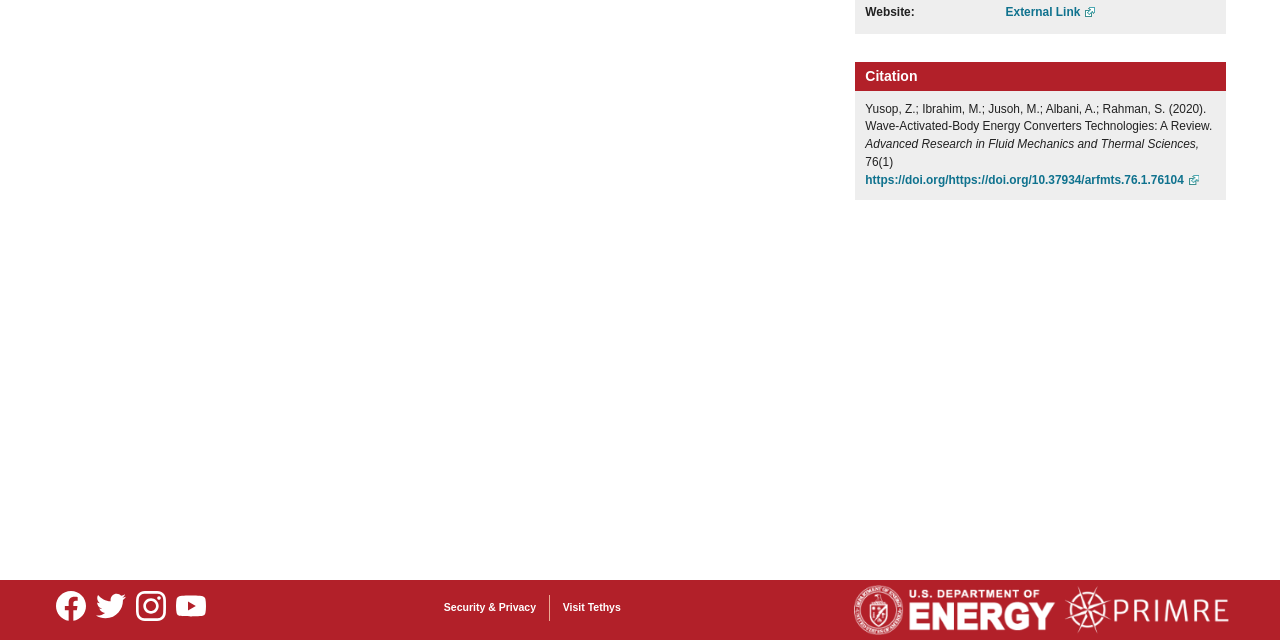Given the description "https://doi.org/https://doi.org/10.37934/arfmts.76.1.76104", provide the bounding box coordinates of the corresponding UI element.

[0.676, 0.243, 0.937, 0.292]